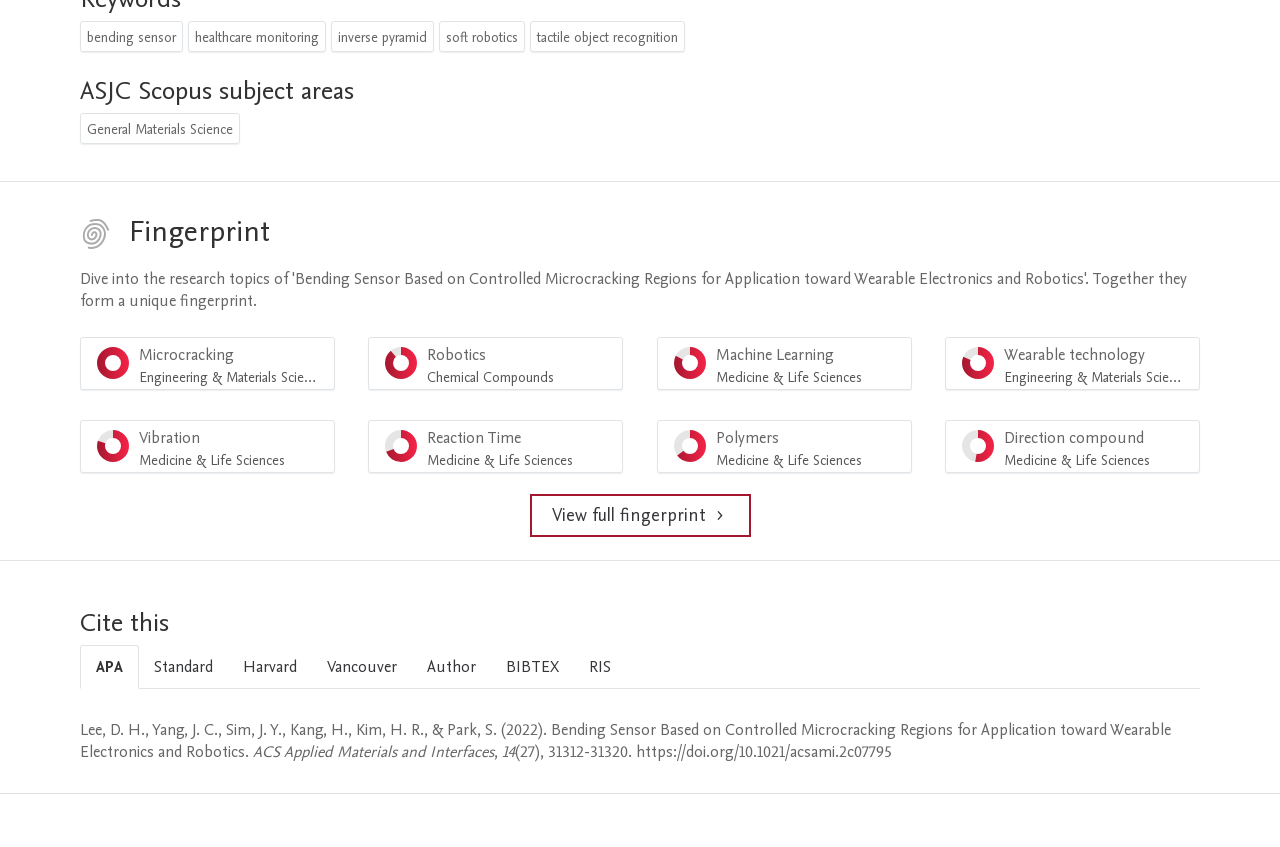Answer the question in one word or a short phrase:
What is the main topic of the webpage?

Bending Sensor